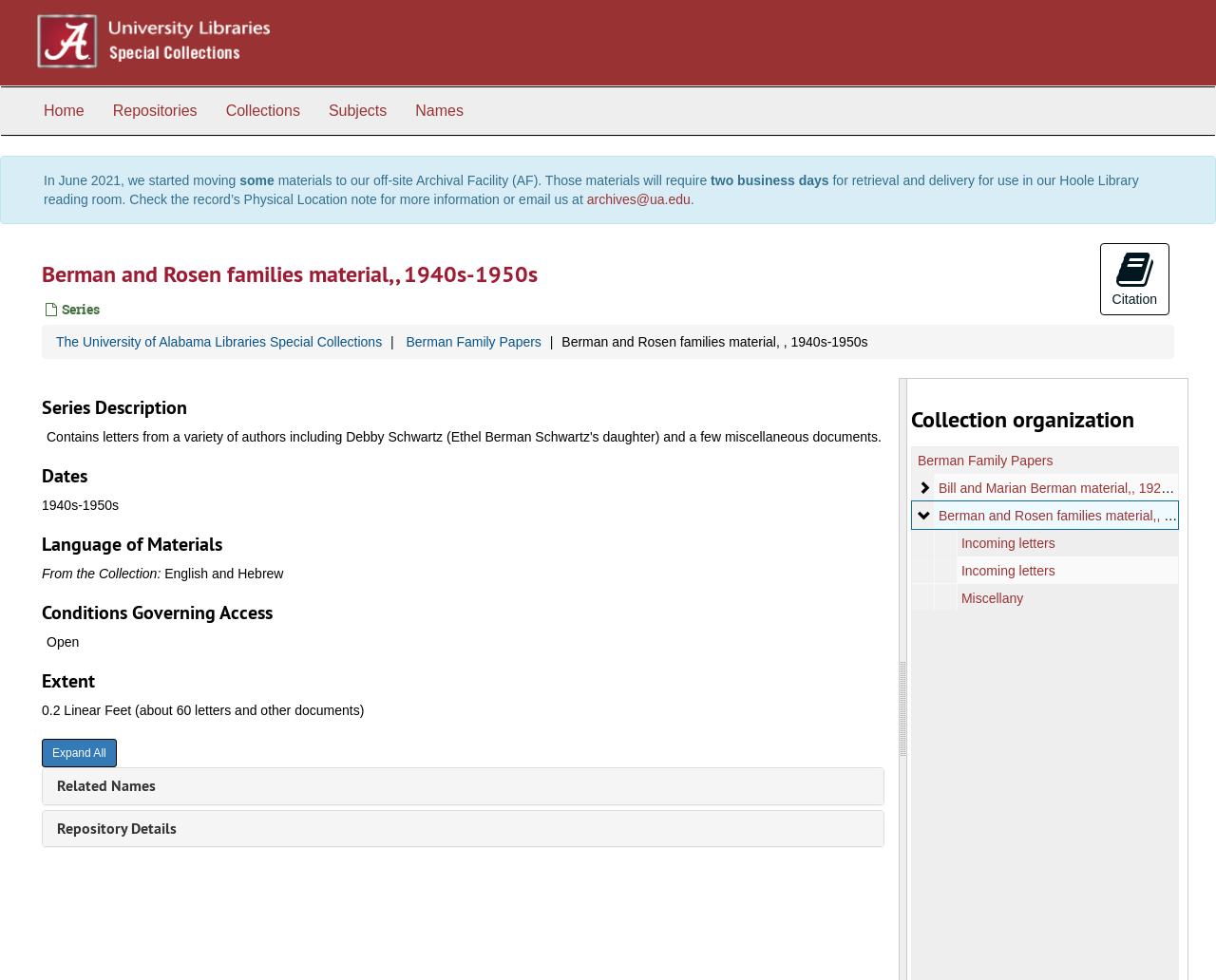Using the details in the image, give a detailed response to the question below:
What is the name of the family papers in the collection?

I found the answer by looking at the link element in the 'Collection organization' section, which says 'Berman Family Papers'.